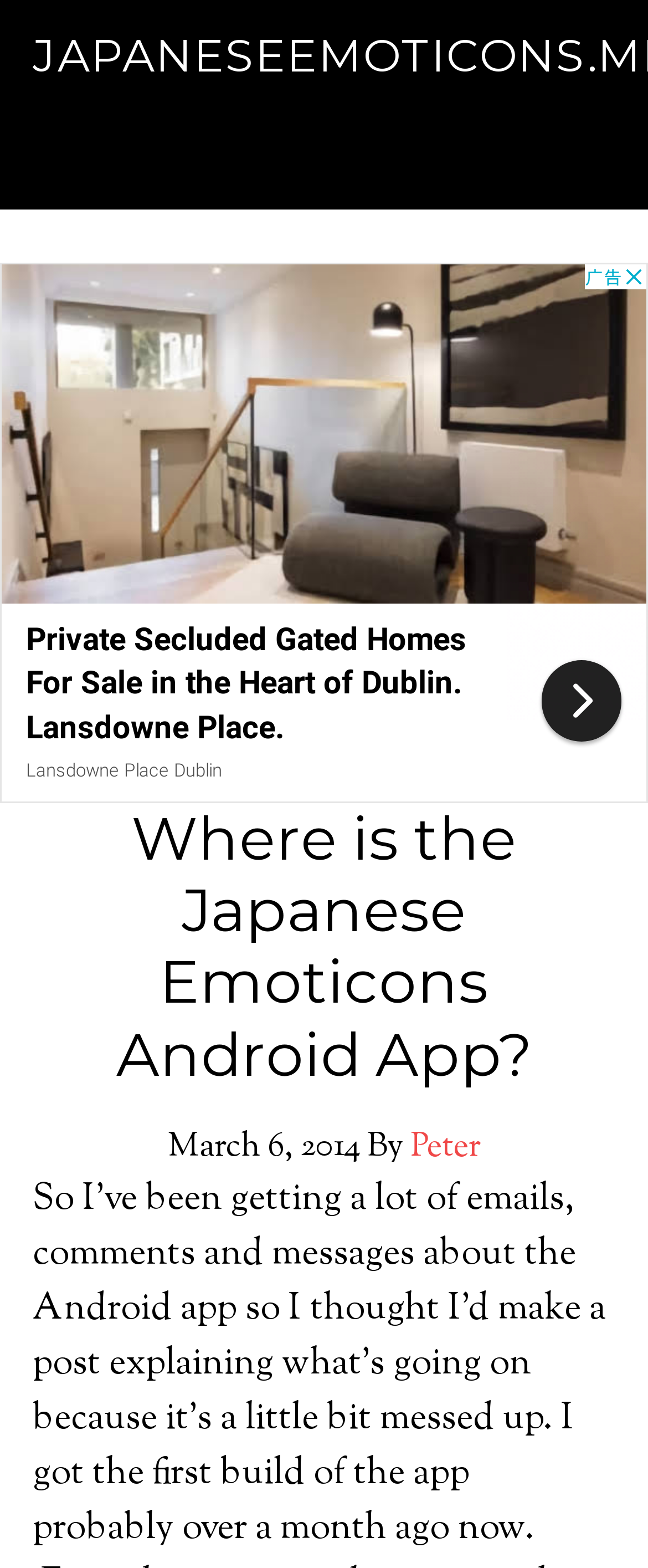Provide a one-word or short-phrase answer to the question:
Who is the author of the post?

Peter